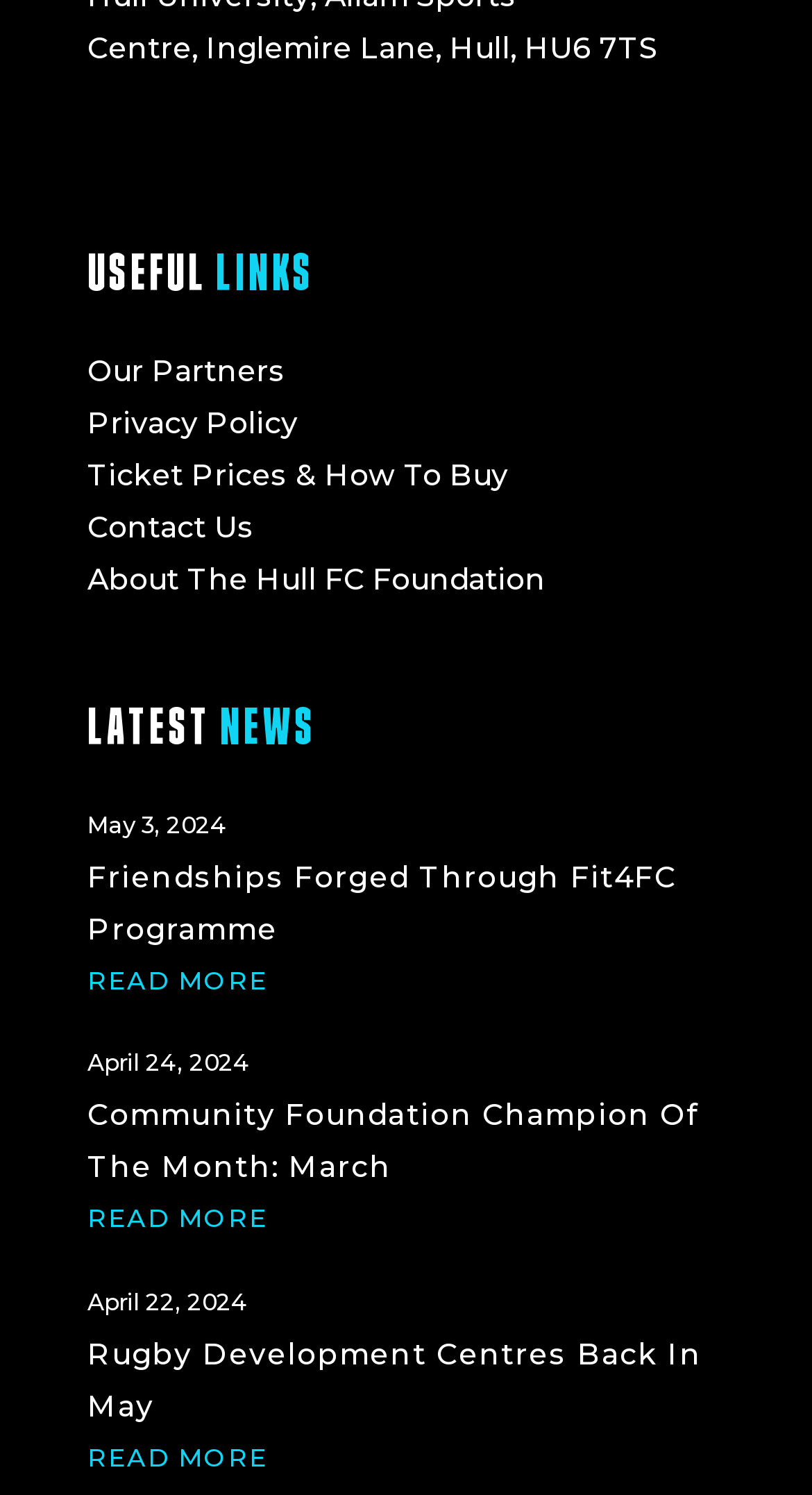Determine the bounding box coordinates of the element that should be clicked to execute the following command: "Contact Us".

[0.108, 0.34, 0.313, 0.365]